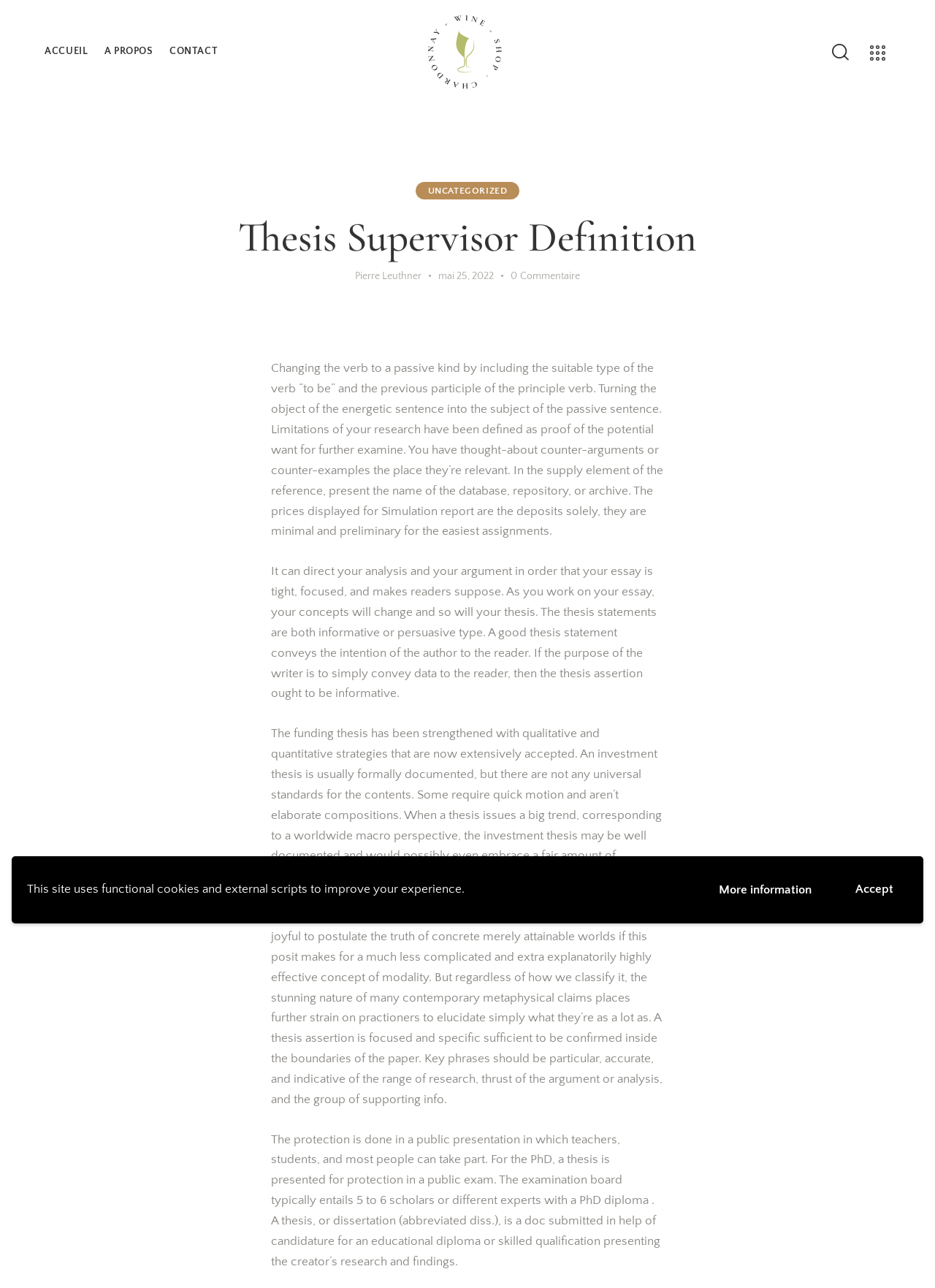Please locate the bounding box coordinates of the element that needs to be clicked to achieve the following instruction: "Click the 'A PROPOS' link". The coordinates should be four float numbers between 0 and 1, i.e., [left, top, right, bottom].

[0.103, 0.027, 0.172, 0.053]